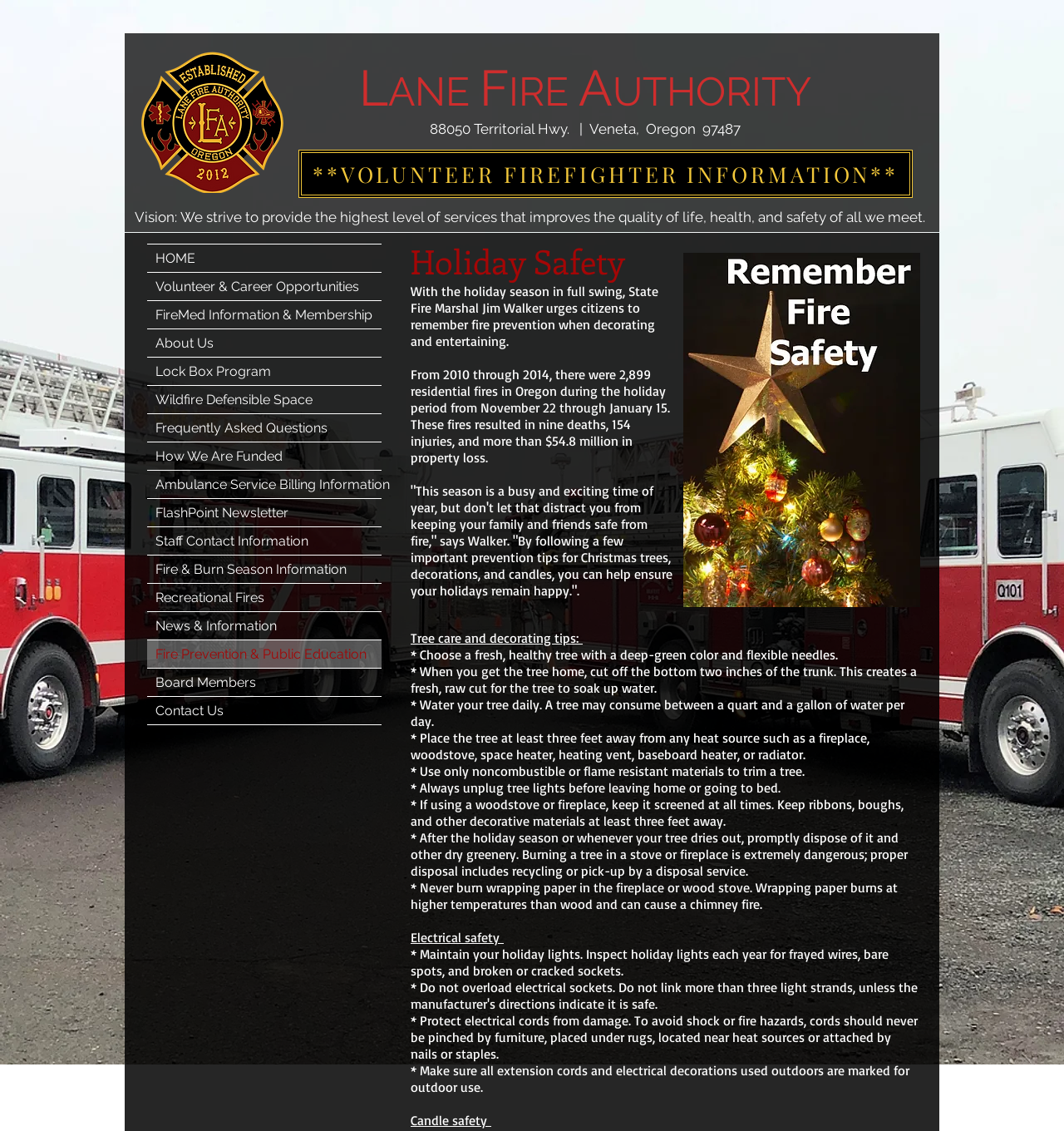Given the description "Recreational Fires", determine the bounding box of the corresponding UI element.

[0.138, 0.516, 0.359, 0.54]